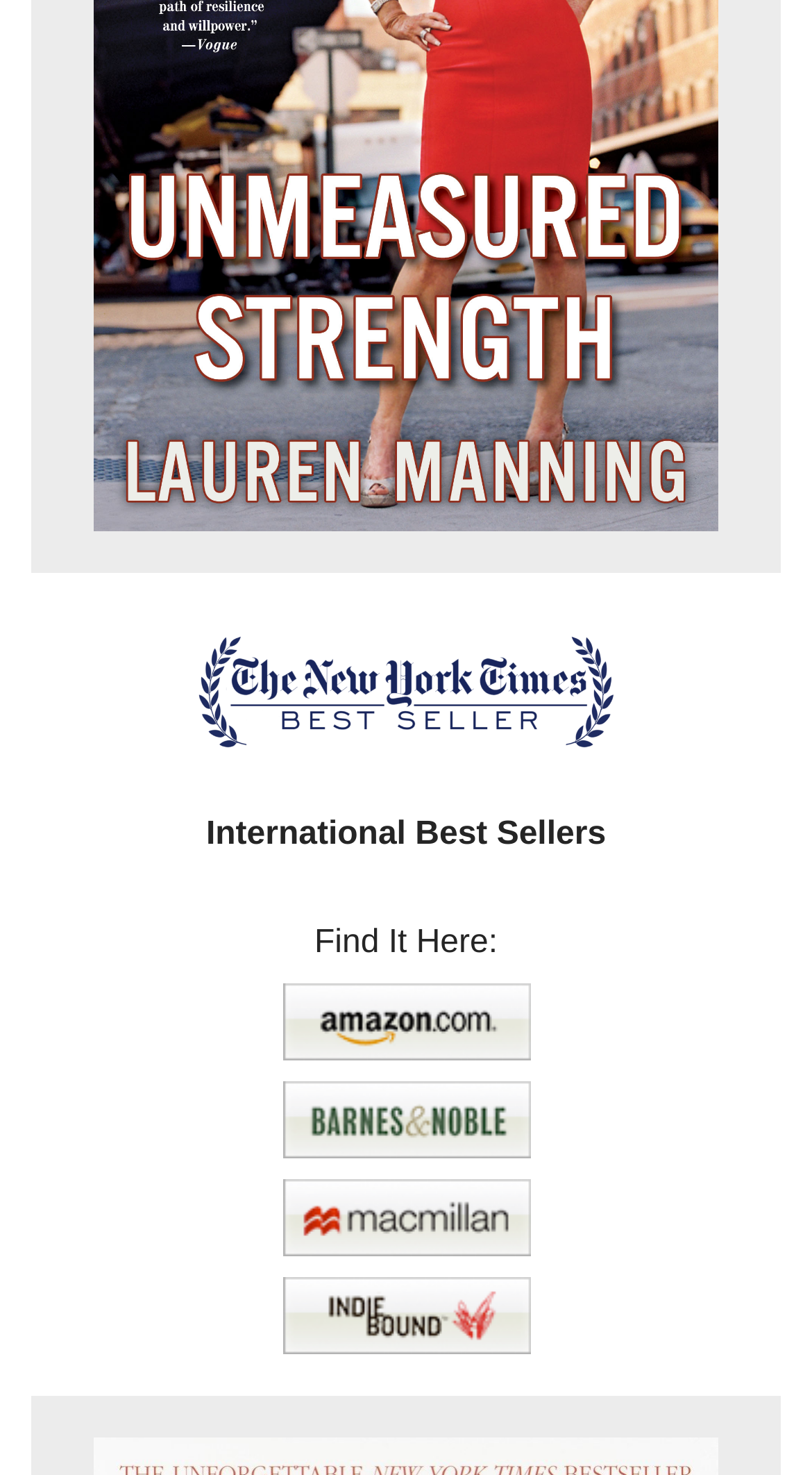What is the badge displayed on the webpage?
Please respond to the question with a detailed and thorough explanation.

The badge displayed on the webpage can be determined by looking at the image element with the text 'new york times best seller', which is a badge indicating that the book is a New York Times Best Seller.